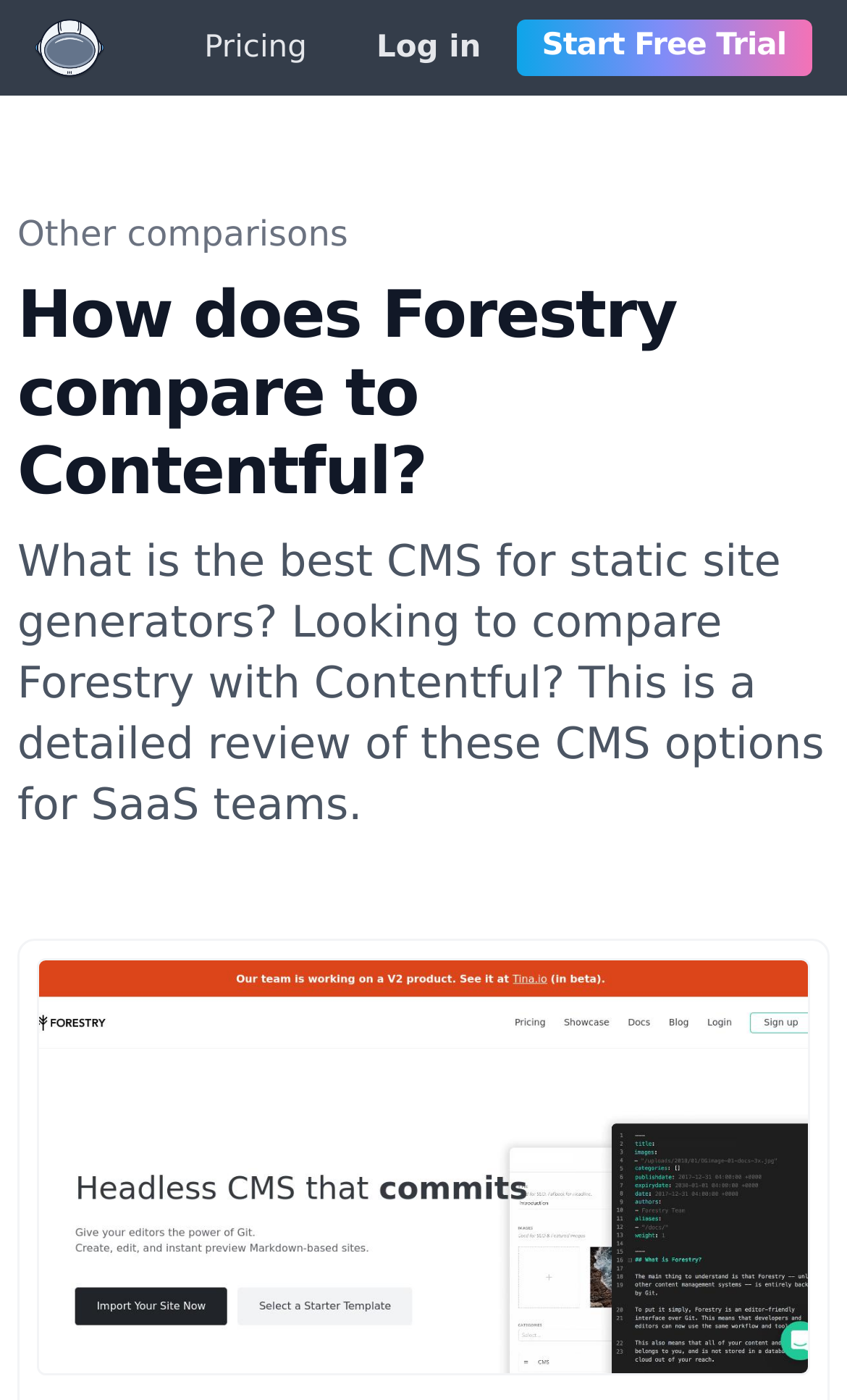Using the given element description, provide the bounding box coordinates (top-left x, top-left y, bottom-right x, bottom-right y) for the corresponding UI element in the screenshot: Pricing

[0.241, 0.022, 0.362, 0.047]